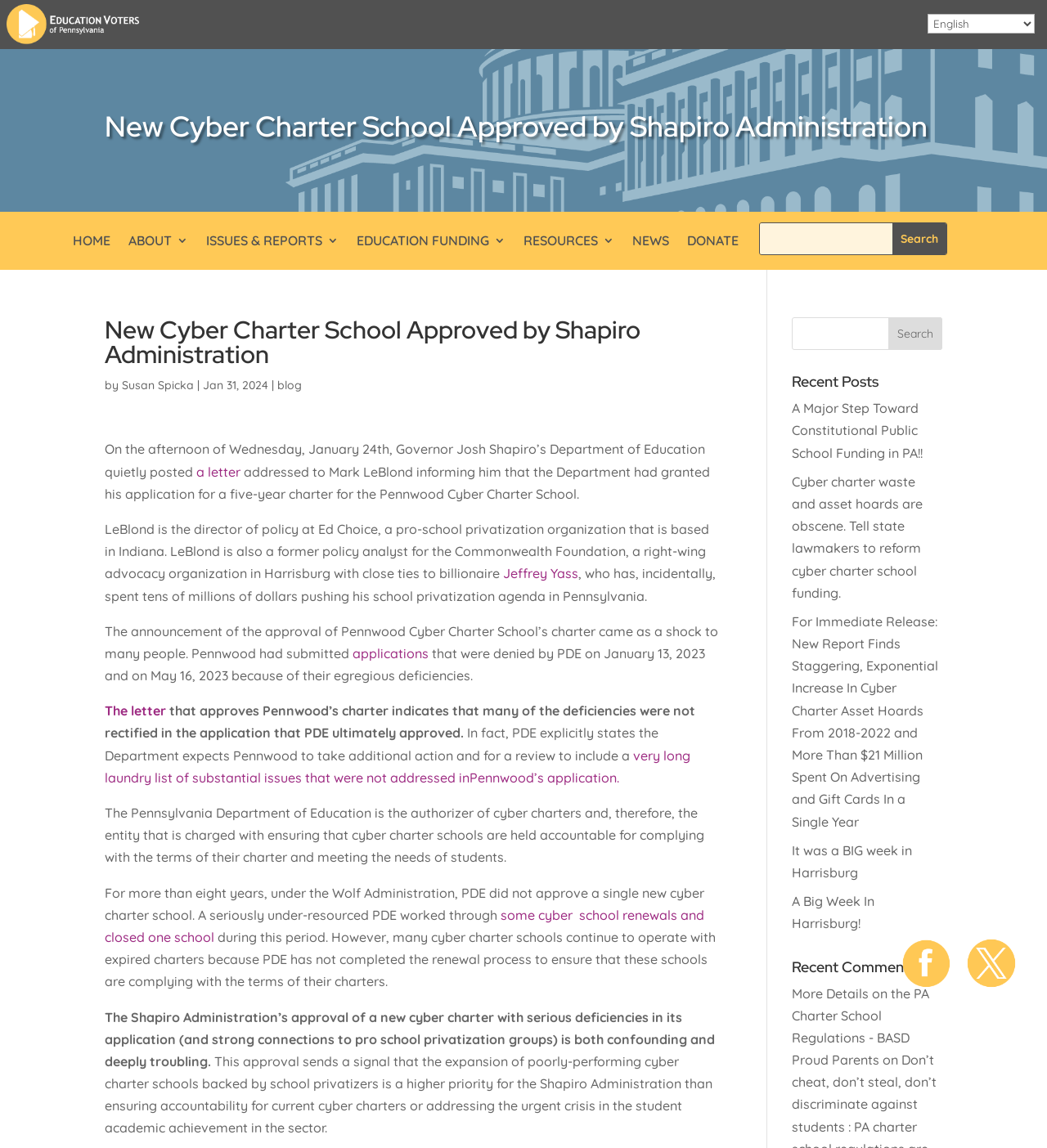Can you specify the bounding box coordinates of the area that needs to be clicked to fulfill the following instruction: "View recent posts"?

[0.756, 0.326, 0.9, 0.346]